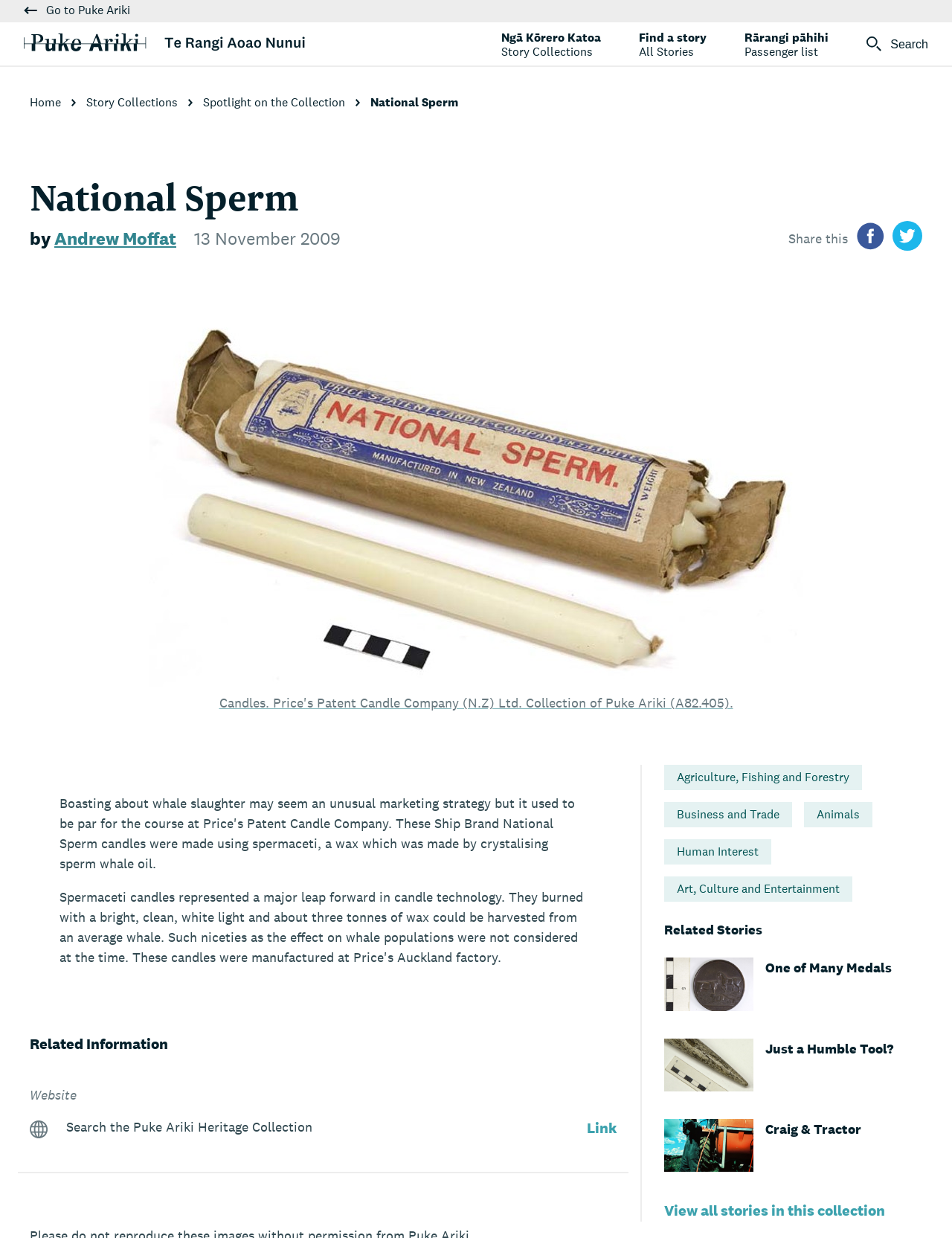Locate the bounding box coordinates of the clickable area needed to fulfill the instruction: "View all stories in this collection".

[0.698, 0.969, 0.93, 0.987]